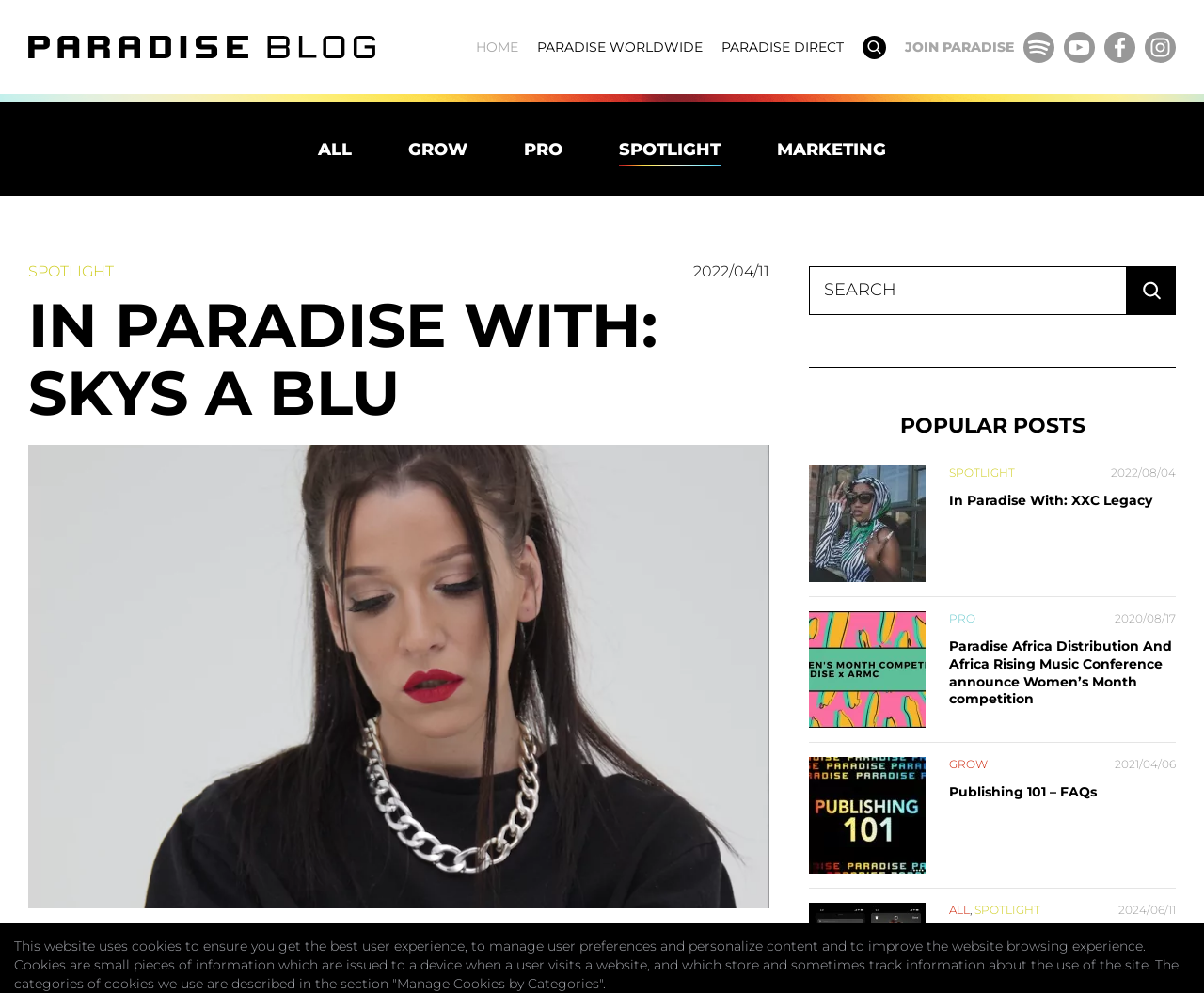Locate the coordinates of the bounding box for the clickable region that fulfills this instruction: "Search for something".

[0.672, 0.268, 0.977, 0.317]